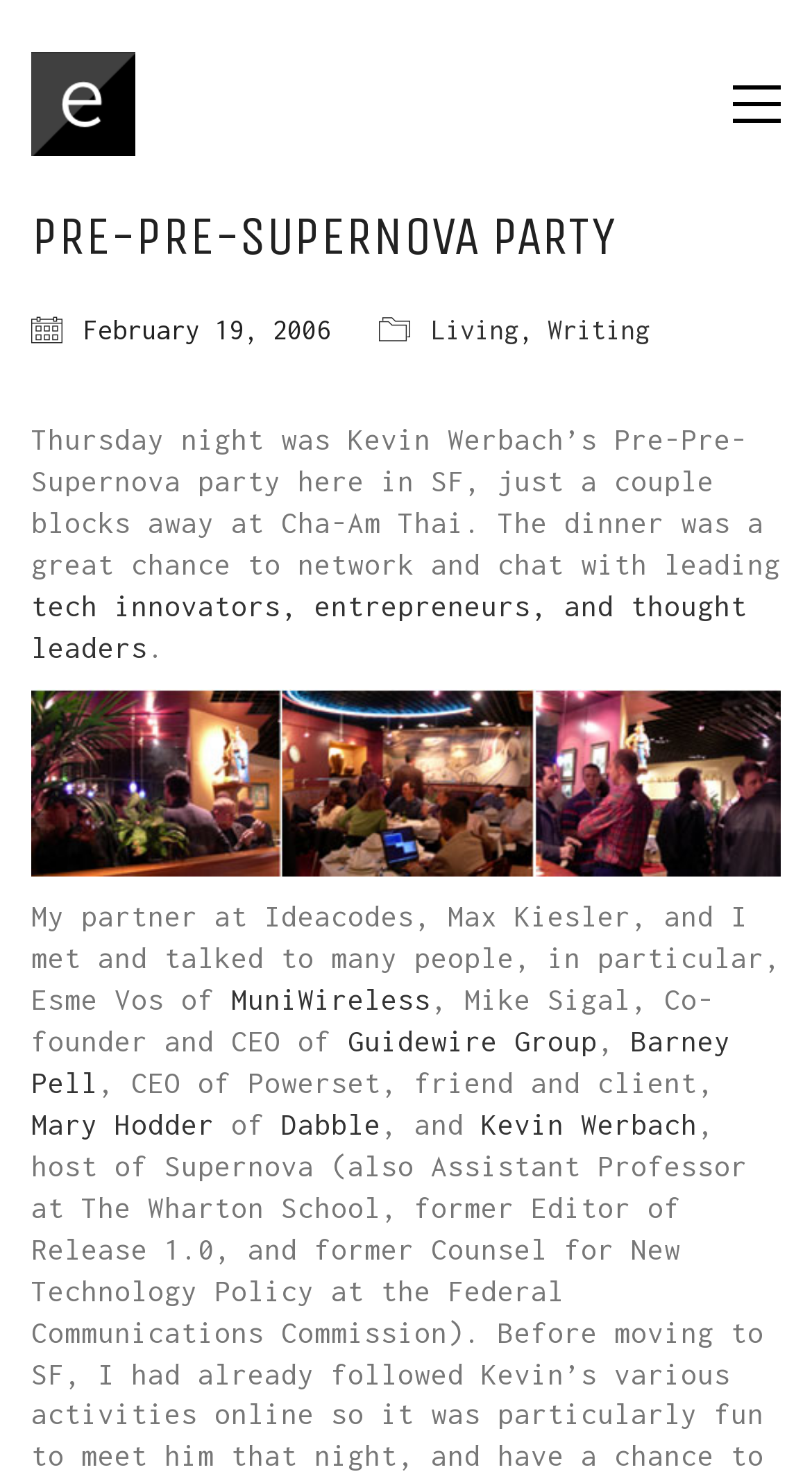Articulate a complete and detailed caption of the webpage elements.

The webpage is about Emily Chang's experience at the Pre-Pre-Supernova party, which took place on Thursday night at Cha-Am Thai in San Francisco. At the top left of the page, there is a link to Emily Chang's designer profile, accompanied by an image with the same name. 

Below this, there is a header section with the title "PRE-PRE-SUPERNOVA PARTY" in a prominent font. To the right of this header, there is a link to toggle navigation. 

On the left side of the page, there is a section with the date "February 19, 2006" followed by links to "Living" and "Writing" categories. 

The main content of the page is a descriptive text about the party, which starts with the sentence "Thursday night was Kevin Werbach’s Pre-Pre-Supernova party here in SF, just a couple blocks away at Cha-Am Thai." This text spans across the entire width of the page and is divided into several paragraphs. 

In the first paragraph, there is a link to "tech innovators, entrepreneurs, and thought leaders" in the middle of the text. Below this, there is a large image related to the pre-supernova party, taking up most of the page's width. 

The subsequent paragraphs describe Emily's experience at the party, mentioning people she met, including Esme Vos of MuniWireless, Mike Sigal of Guidewire Group, Barney Pell, Mary Hodder, and Kevin Werbach. Each of these names is a link to their respective profiles or websites. The text is interspersed with links to companies and organizations, such as Dabble.